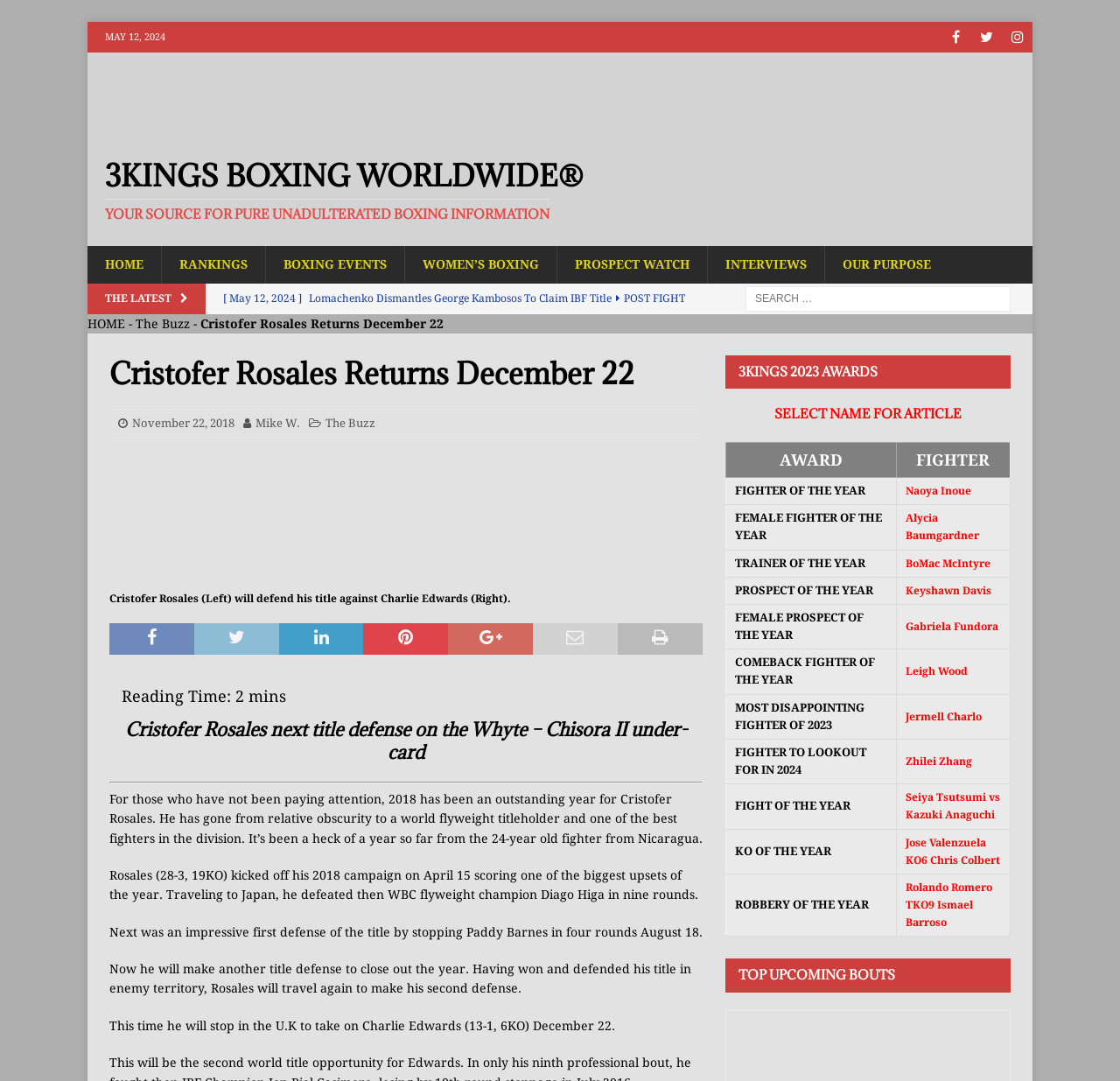Identify the bounding box coordinates of the region that should be clicked to execute the following instruction: "Click on the Facebook link".

[0.84, 0.02, 0.867, 0.049]